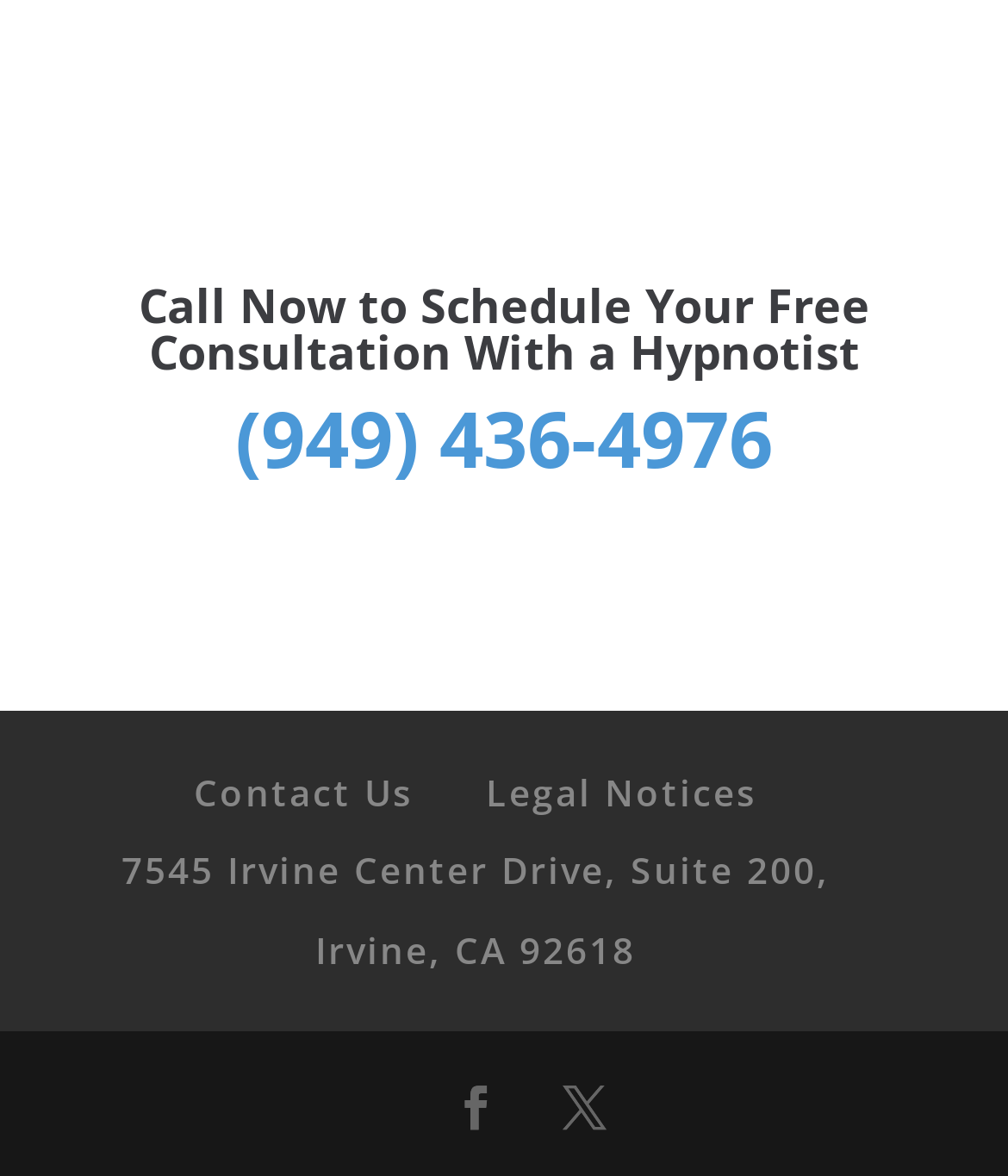Look at the image and write a detailed answer to the question: 
What is the theme of the webpage?

The webpage has a heading element that mentions a hypnotist, and the content of the webpage is related to scheduling a consultation with a hypnotist, indicating that the theme of the webpage is hypnosis.